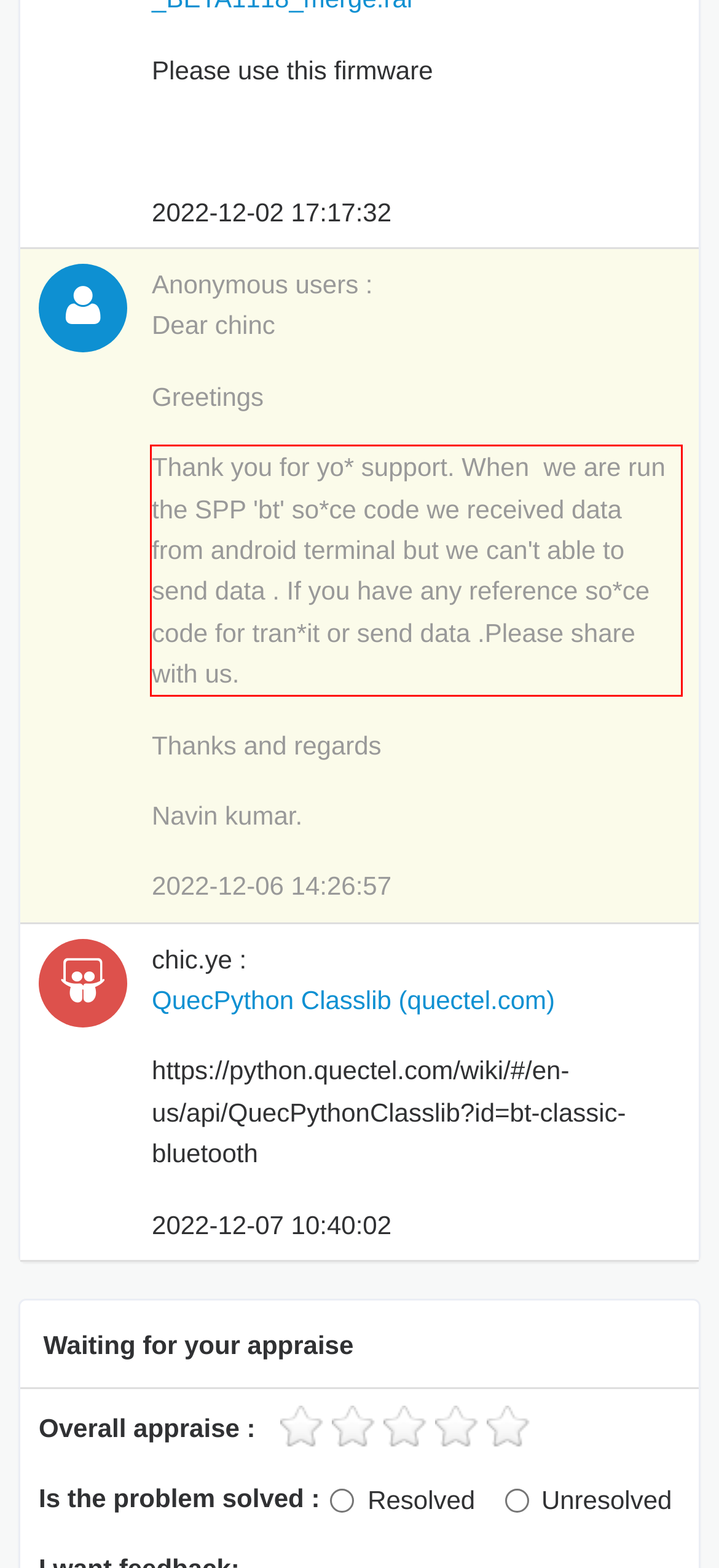Examine the screenshot of the webpage, locate the red bounding box, and perform OCR to extract the text contained within it.

Thank you for yo* support. When we are run the SPP 'bt' so*ce code we received data from android terminal but we can't able to send data . If you have any reference so*ce code for tran*it or send data .Please share with us.